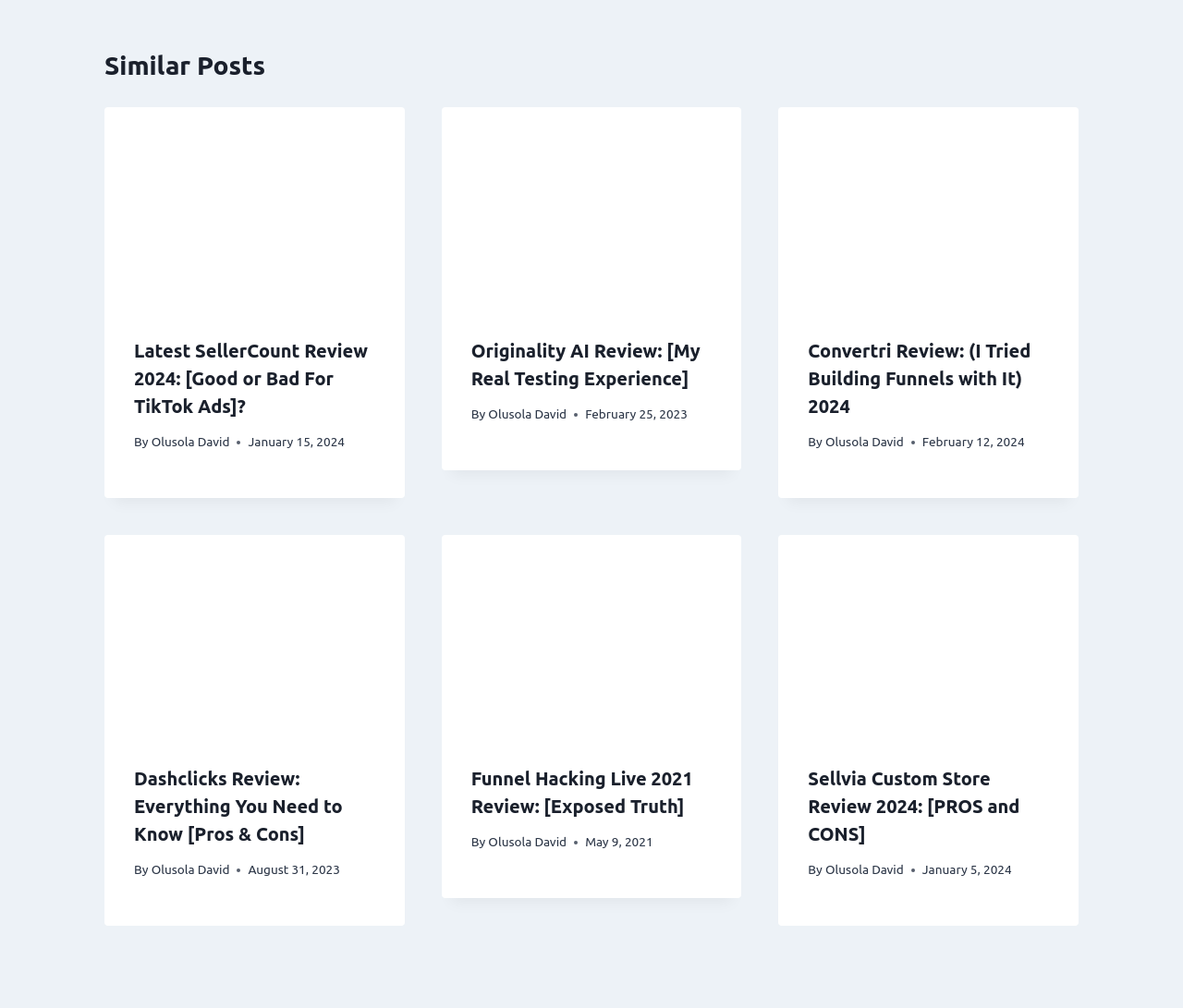Could you provide the bounding box coordinates for the portion of the screen to click to complete this instruction: "View the Convertri review"?

[0.658, 0.107, 0.912, 0.305]